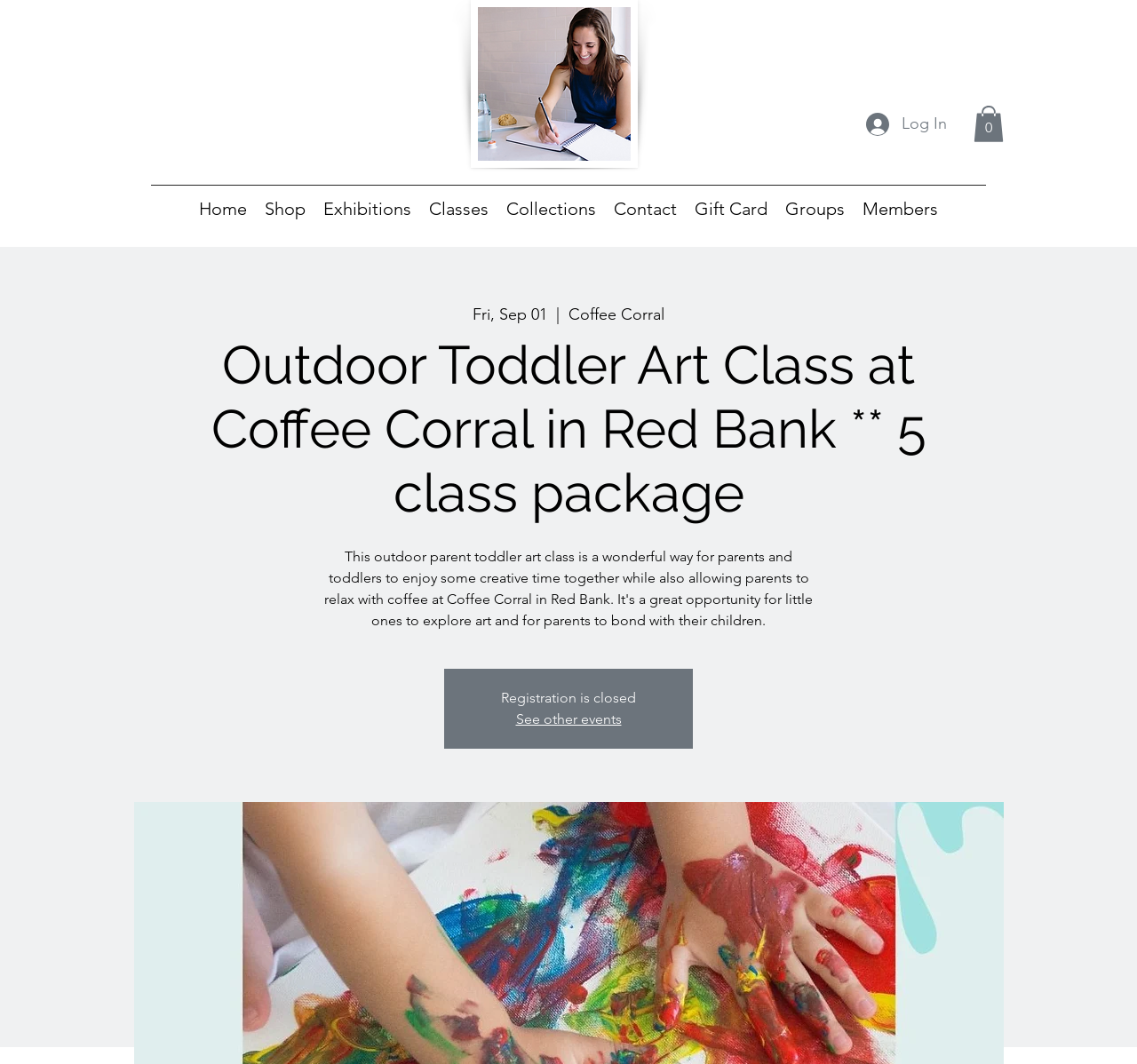Based on the image, give a detailed response to the question: What is the date displayed on the webpage?

I found a StaticText element with the text 'Fri, Sep 01' at the top of the webpage, with a bounding box coordinate of [0.416, 0.286, 0.481, 0.305].